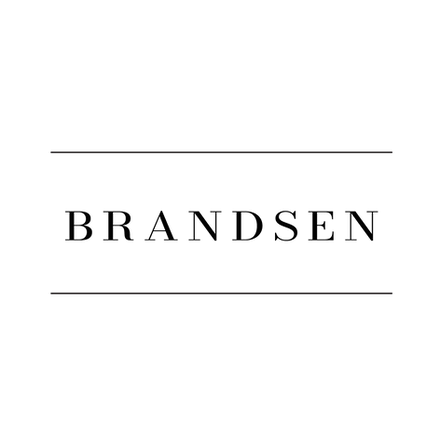Using the information in the image, give a detailed answer to the following question: Where is the boutique winery located?

According to the caption, Brandsen, the boutique winery, is located in Mendoza, Argentina, which is where it was established in 1930 by Italian immigrants.